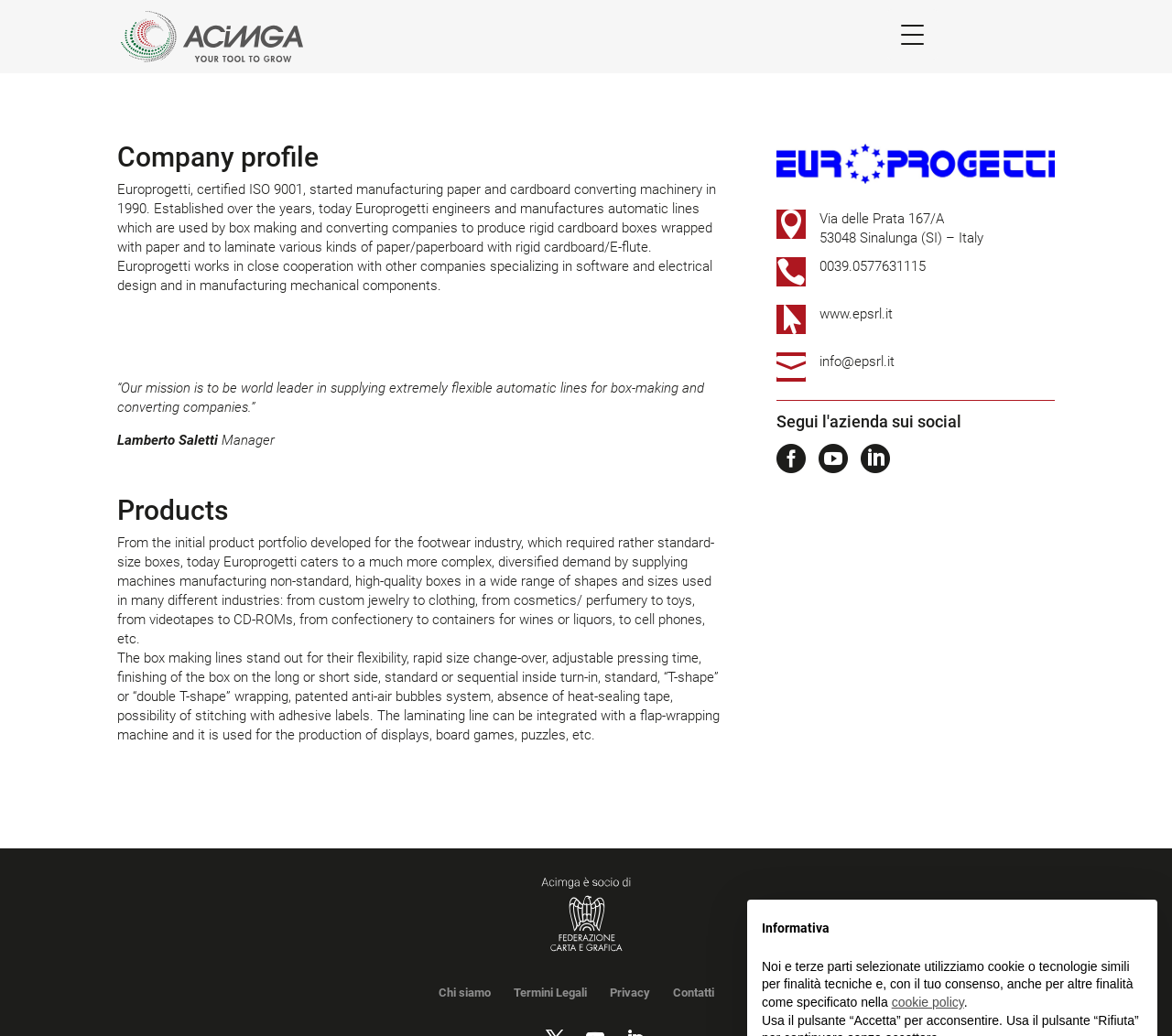Using the description: "parent_node: Company profile aria-label="Menu Trigger"", determine the UI element's bounding box coordinates. Ensure the coordinates are in the format of four float numbers between 0 and 1, i.e., [left, top, right, bottom].

[0.757, 0.009, 0.8, 0.057]